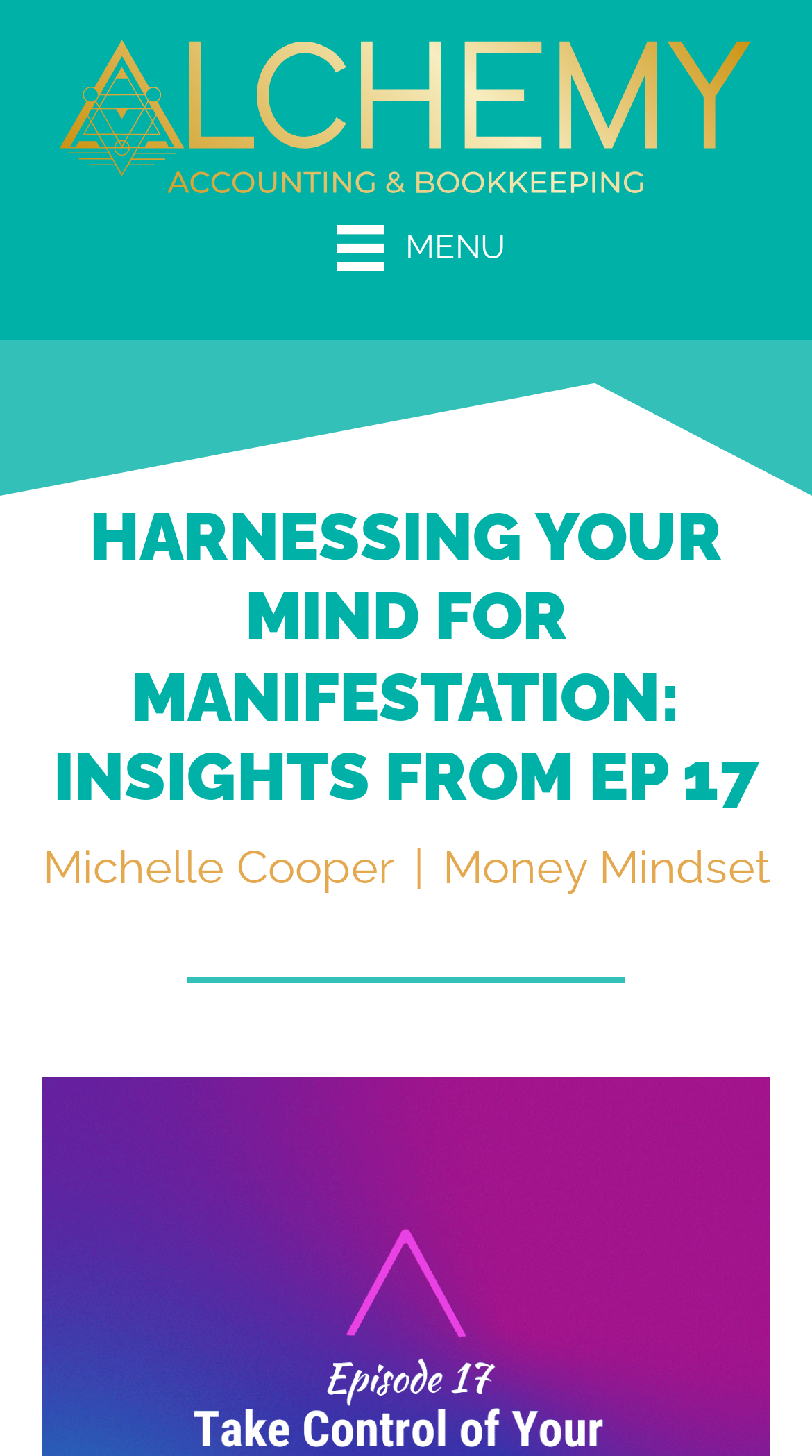Find the bounding box coordinates for the UI element whose description is: "Money Mindset". The coordinates should be four float numbers between 0 and 1, in the format [left, top, right, bottom].

[0.545, 0.576, 0.947, 0.613]